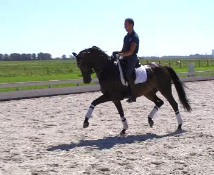Provide your answer to the question using just one word or phrase: What is the current training level of Fieneke?

3rd level